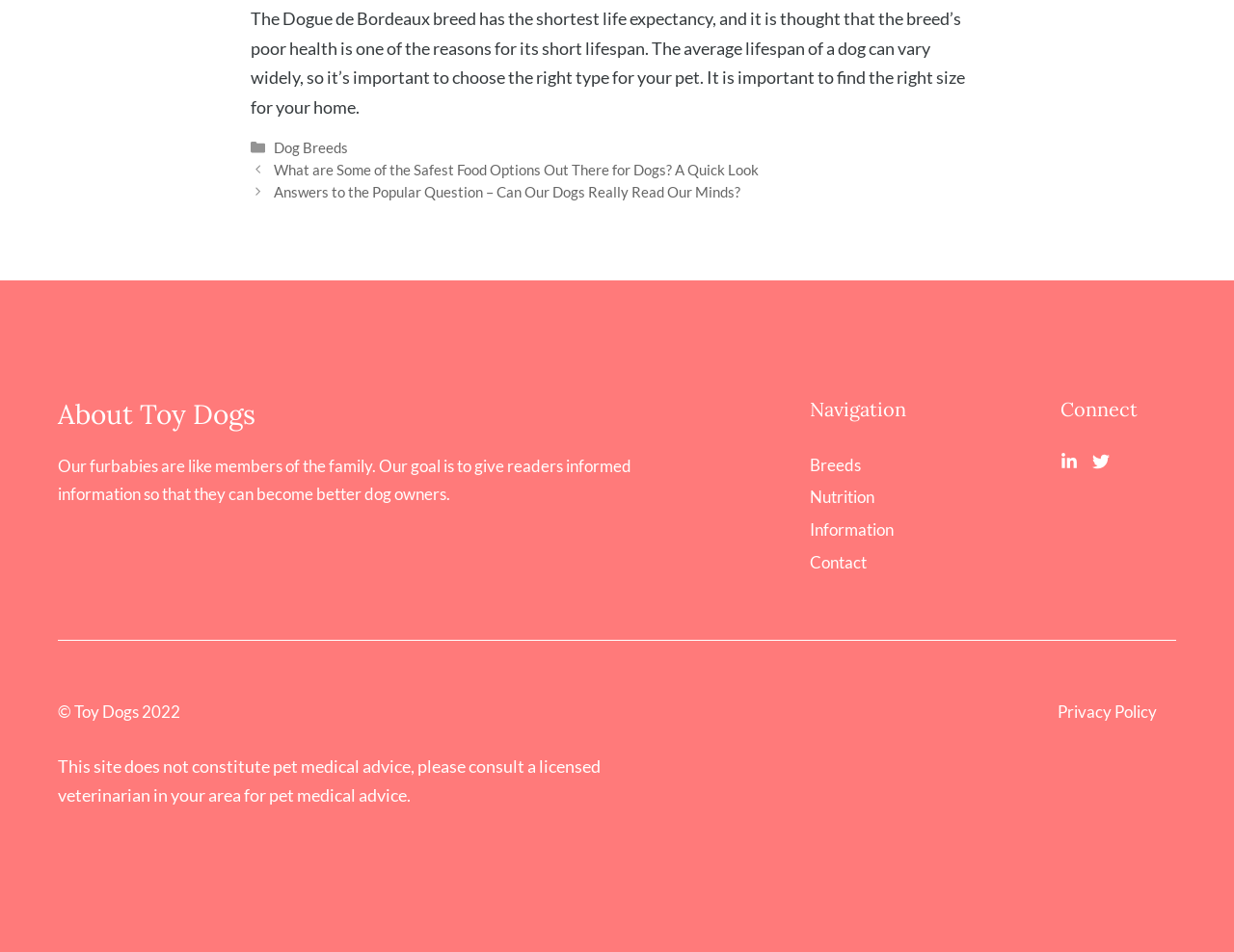Identify the coordinates of the bounding box for the element that must be clicked to accomplish the instruction: "Click STUDY".

None